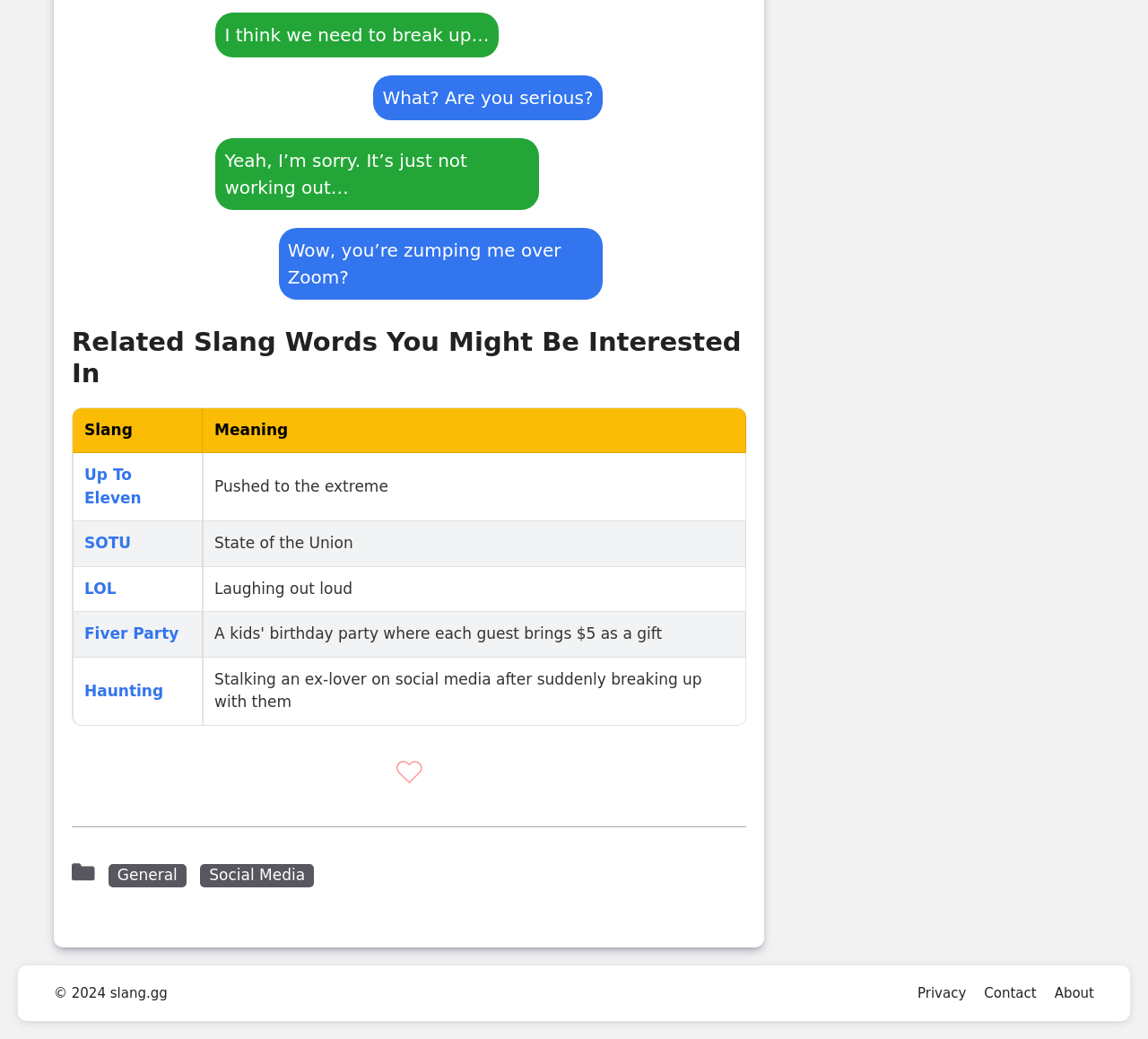Using the element description: "Up To Eleven", determine the bounding box coordinates for the specified UI element. The coordinates should be four float numbers between 0 and 1, [left, top, right, bottom].

[0.073, 0.448, 0.123, 0.488]